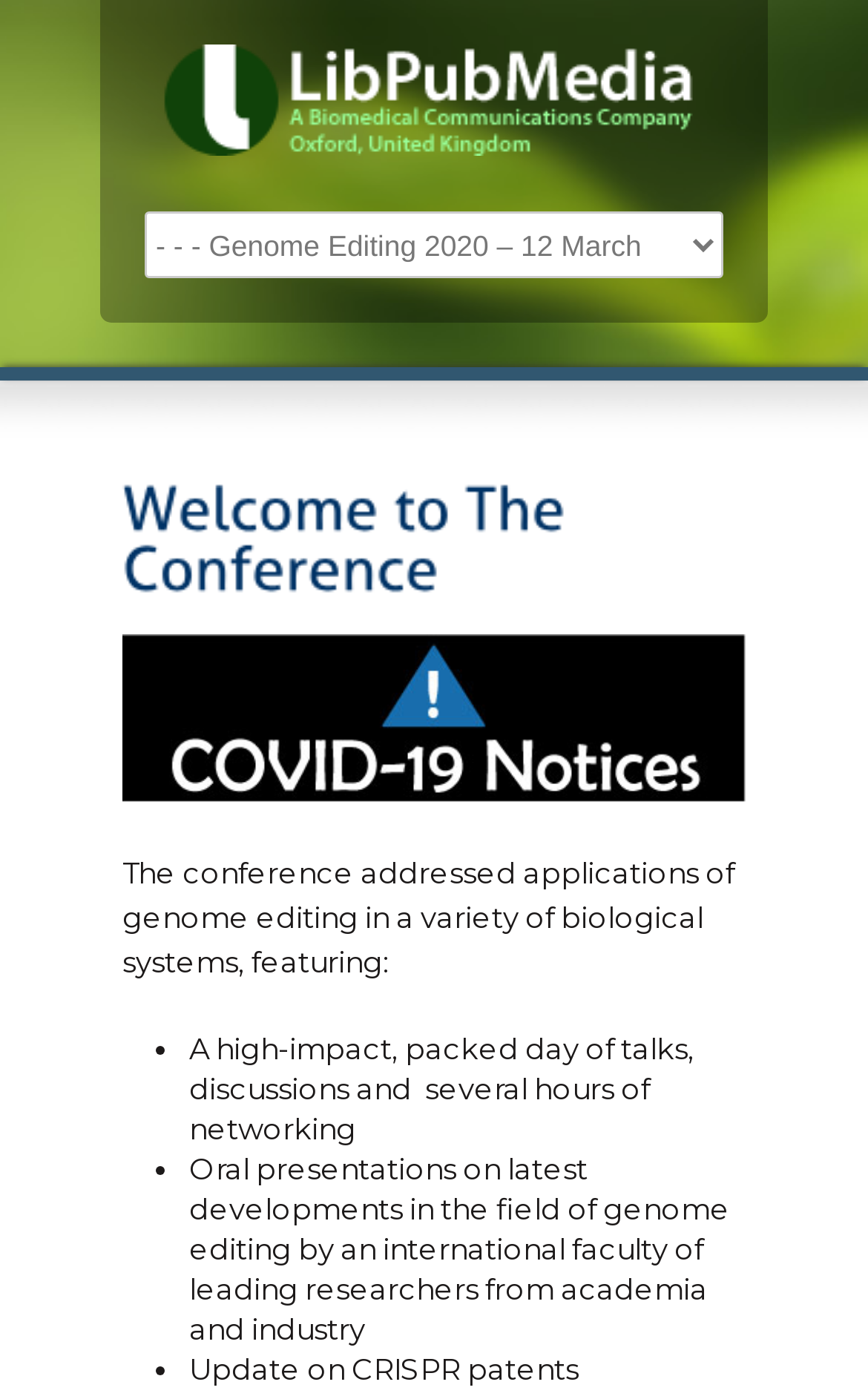Please respond to the question with a concise word or phrase:
What type of researchers will be presenting at the conference?

Leading researchers